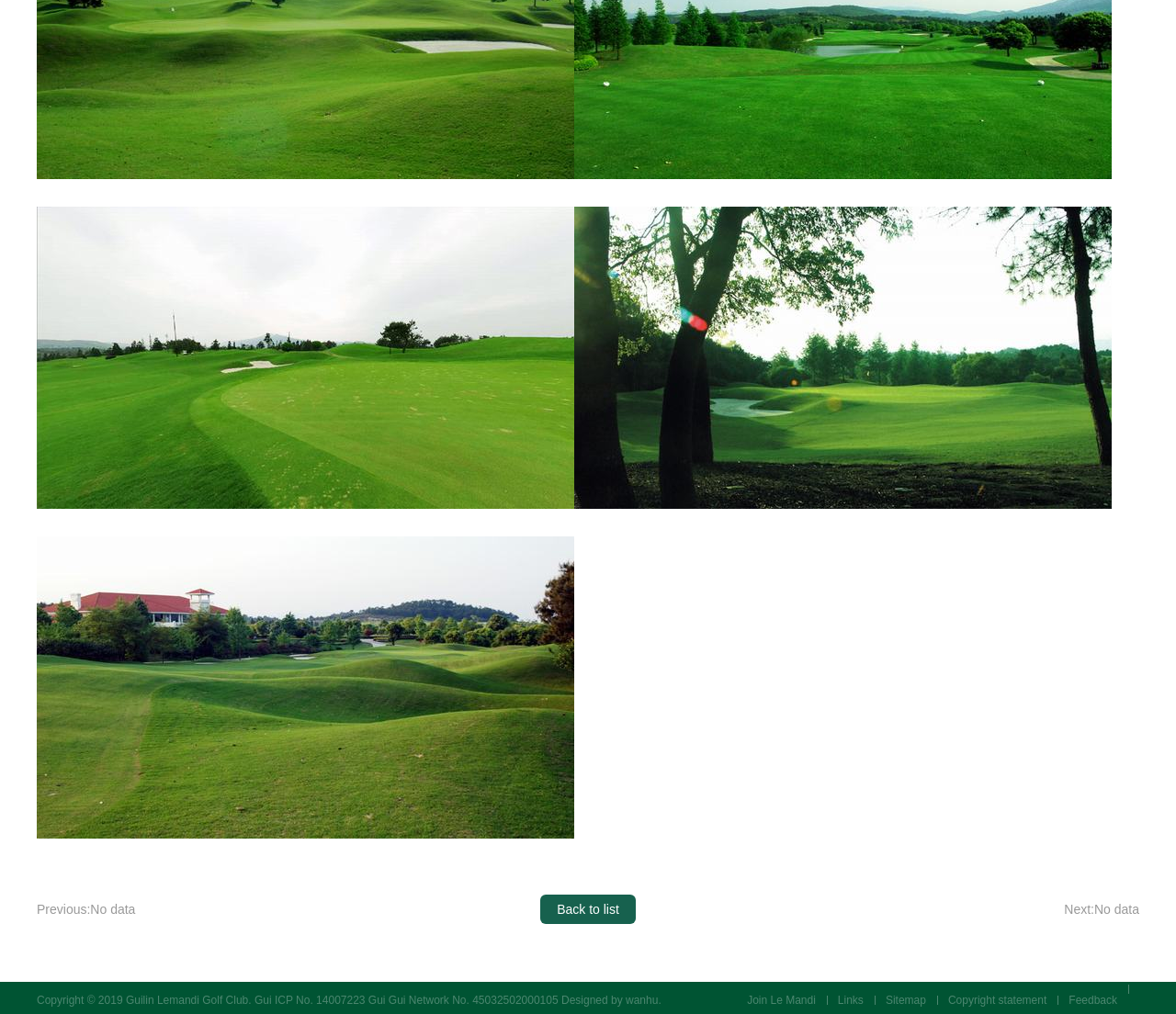Please respond to the question with a concise word or phrase:
What is the text of the 'Back to list' link?

Back to list